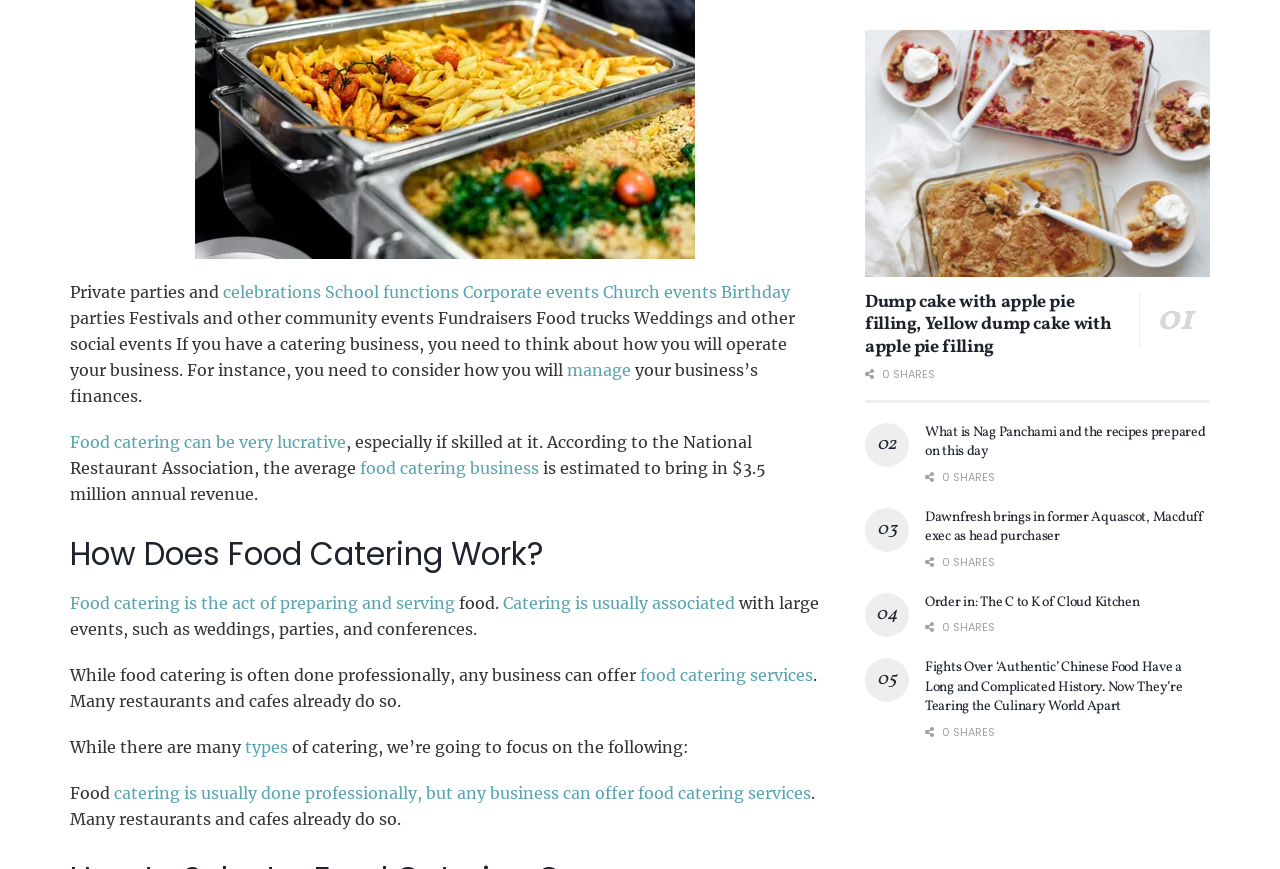Look at the image and give a detailed response to the following question: Can any business offer food catering services?

According to the webpage, while food catering is often done professionally, any business can offer food catering services. Many restaurants and cafes already do so.